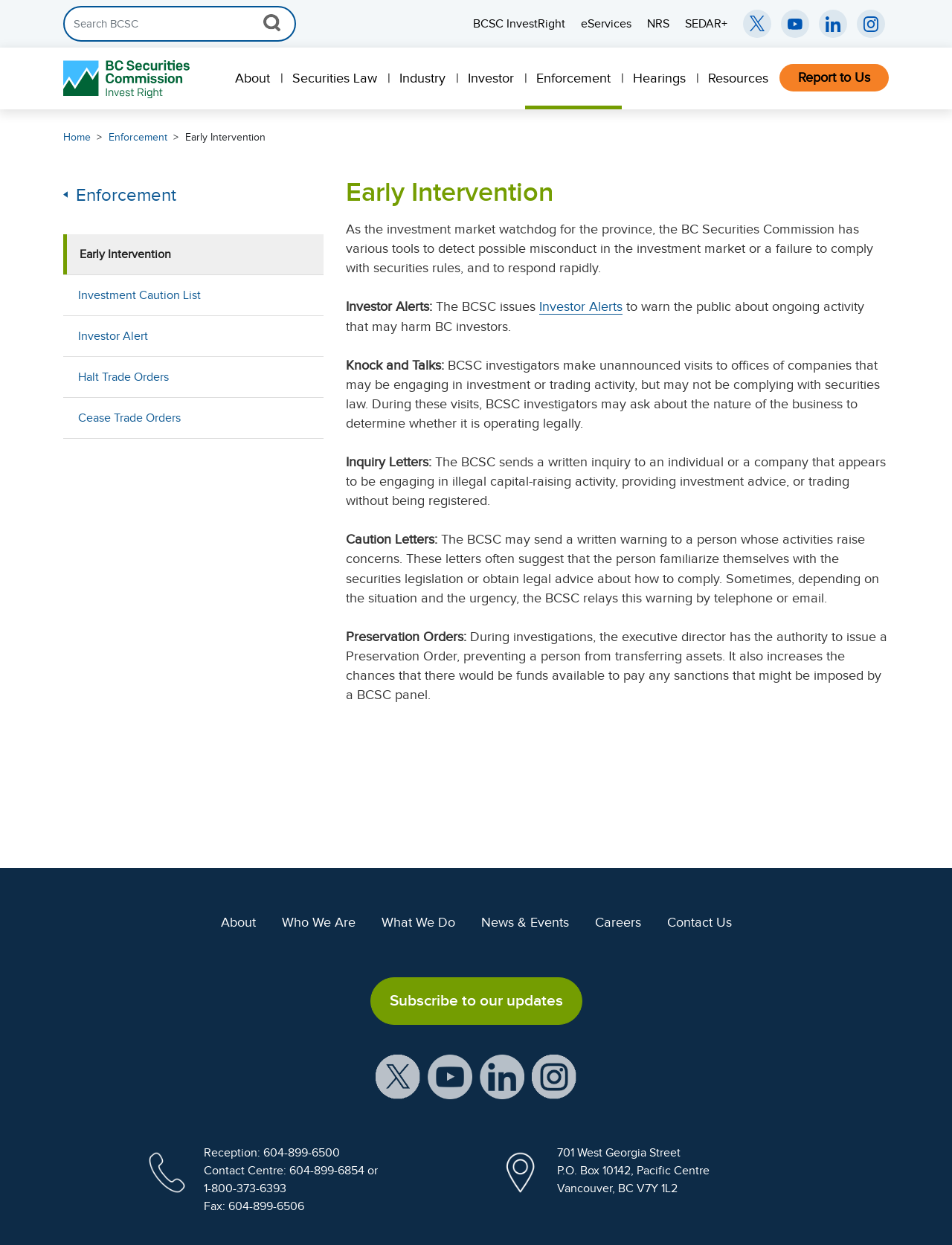How can I contact the BC Securities Commission?
Please provide a detailed and thorough answer to the question.

The contact information of the BC Securities Commission can be found at the bottom of the webpage. The phone numbers and fax number are provided, along with the address of the office.